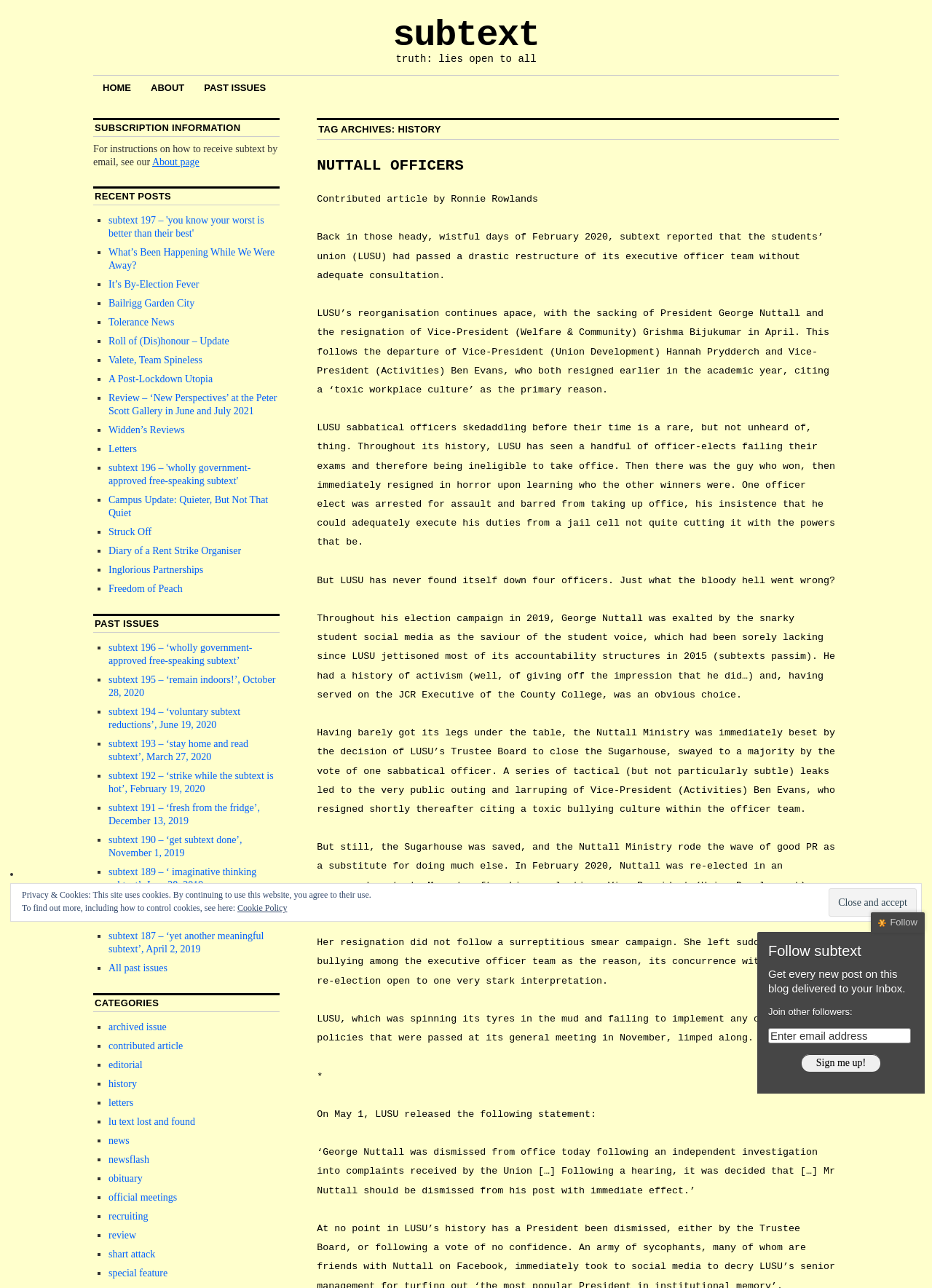Determine the bounding box coordinates for the clickable element required to fulfill the instruction: "read the 'TAG ARCHIVES: HISTORY' heading". Provide the coordinates as four float numbers between 0 and 1, i.e., [left, top, right, bottom].

[0.34, 0.092, 0.9, 0.109]